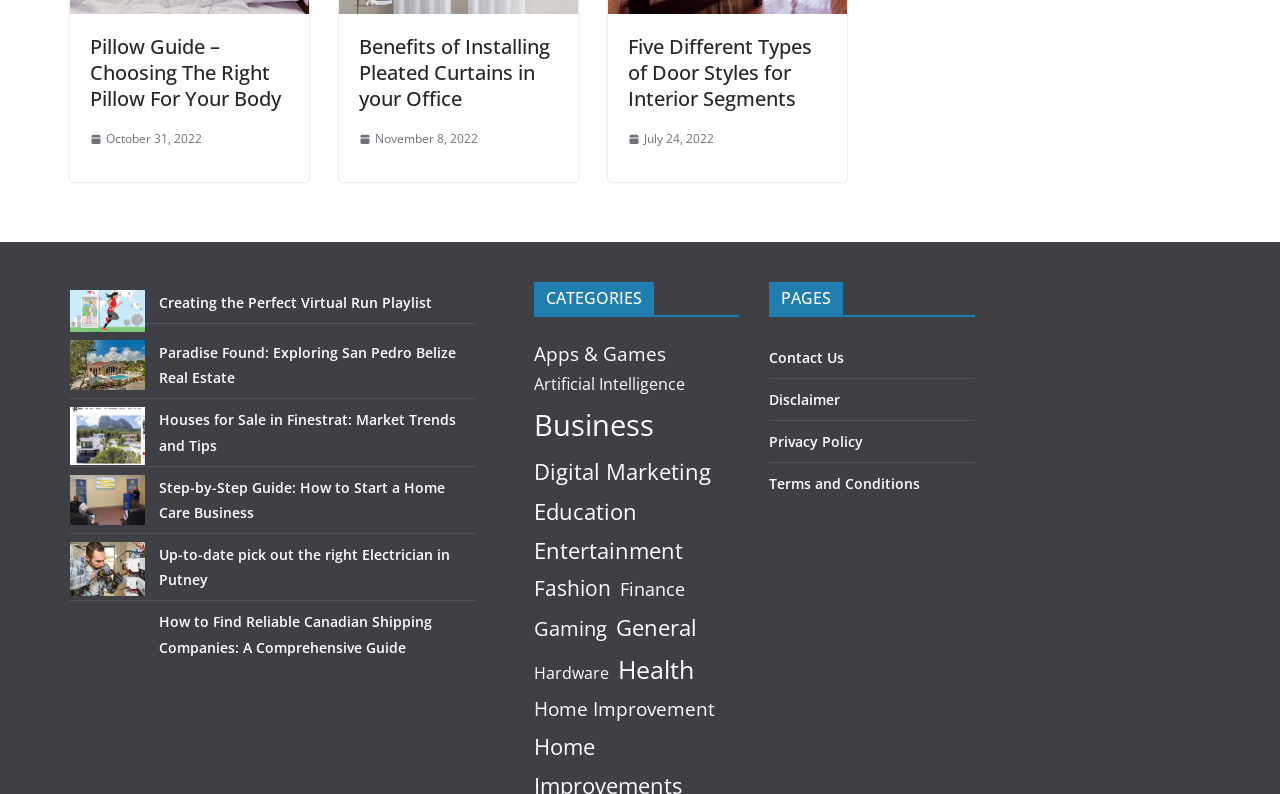Please provide the bounding box coordinates for the element that needs to be clicked to perform the instruction: "Learn about creating the perfect virtual run playlist". The coordinates must consist of four float numbers between 0 and 1, formatted as [left, top, right, bottom].

[0.055, 0.365, 0.113, 0.418]